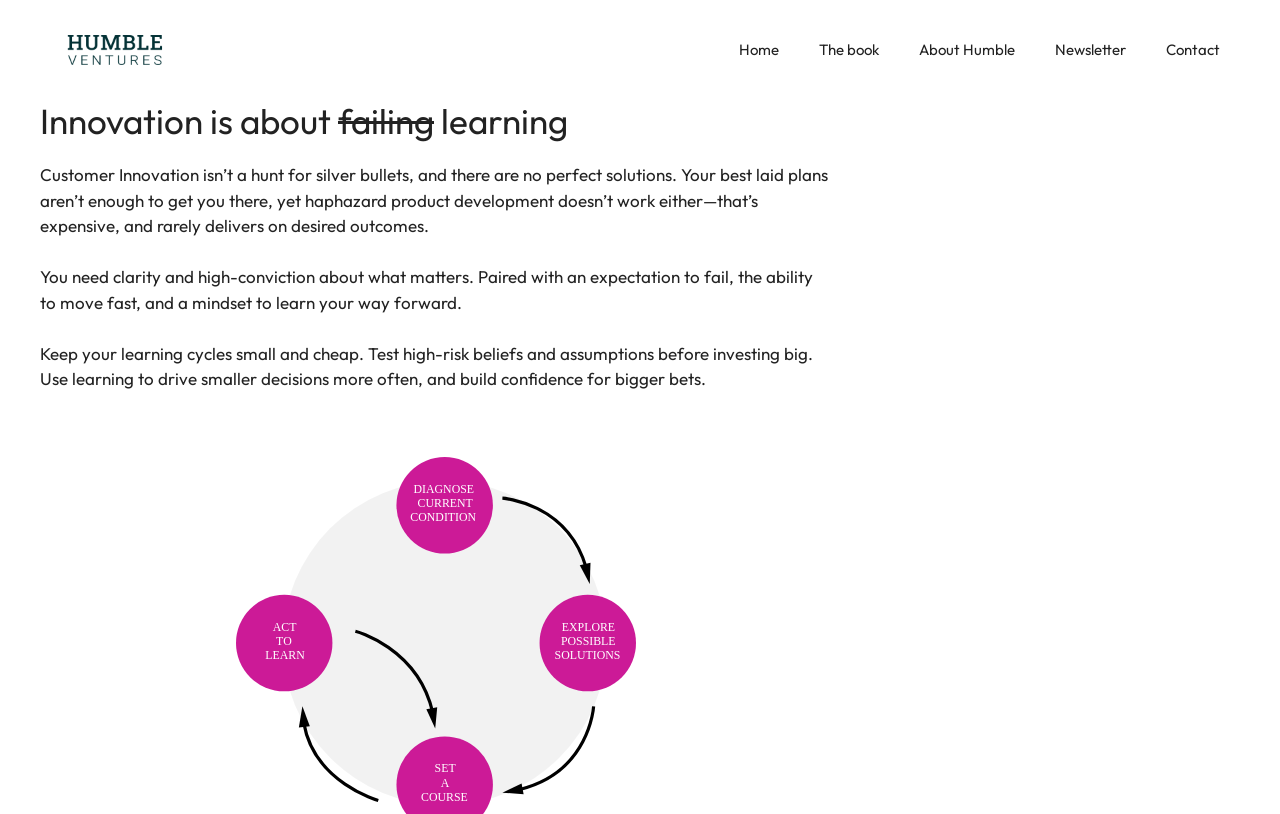Determine the bounding box for the HTML element described here: "Home". The coordinates should be given as [left, top, right, bottom] with each number being a float between 0 and 1.

[0.562, 0.025, 0.624, 0.098]